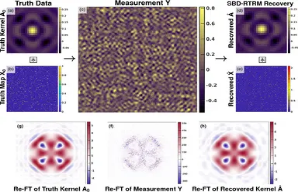What does the color gradient in the 'SBD-RTRM Recovery' panel represent?
Analyze the screenshot and provide a detailed answer to the question.

The 'SBD-RTRM Recovery' panel on the right illustrates the recovered data, complete with a color gradient that indicates the intensity of the retrieved features, providing a visual representation of the recovery algorithm's effectiveness.